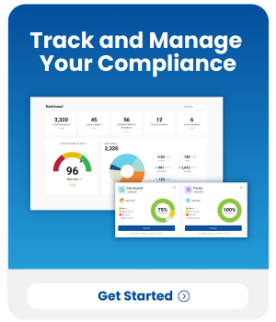What is the function of the button beneath the dashboard visuals?
Look at the image and answer with only one word or phrase.

To get started